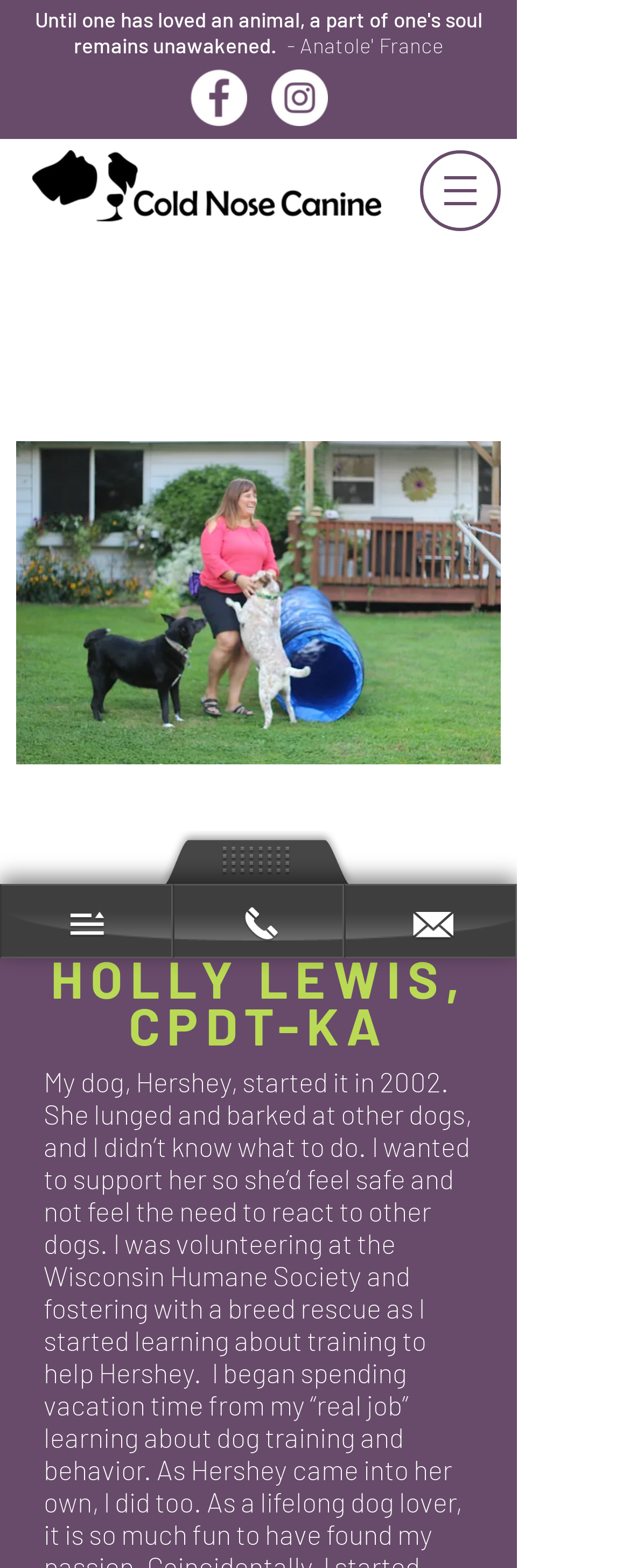What is the profession of Holly Lewis?
Give a thorough and detailed response to the question.

Based on the webpage, Holly Lewis is mentioned as the founder of Cold Nose Canine, and her profession is inferred to be a dog trainer as she is described as a 'professional dog trainer in the metro Milwaukee area'.